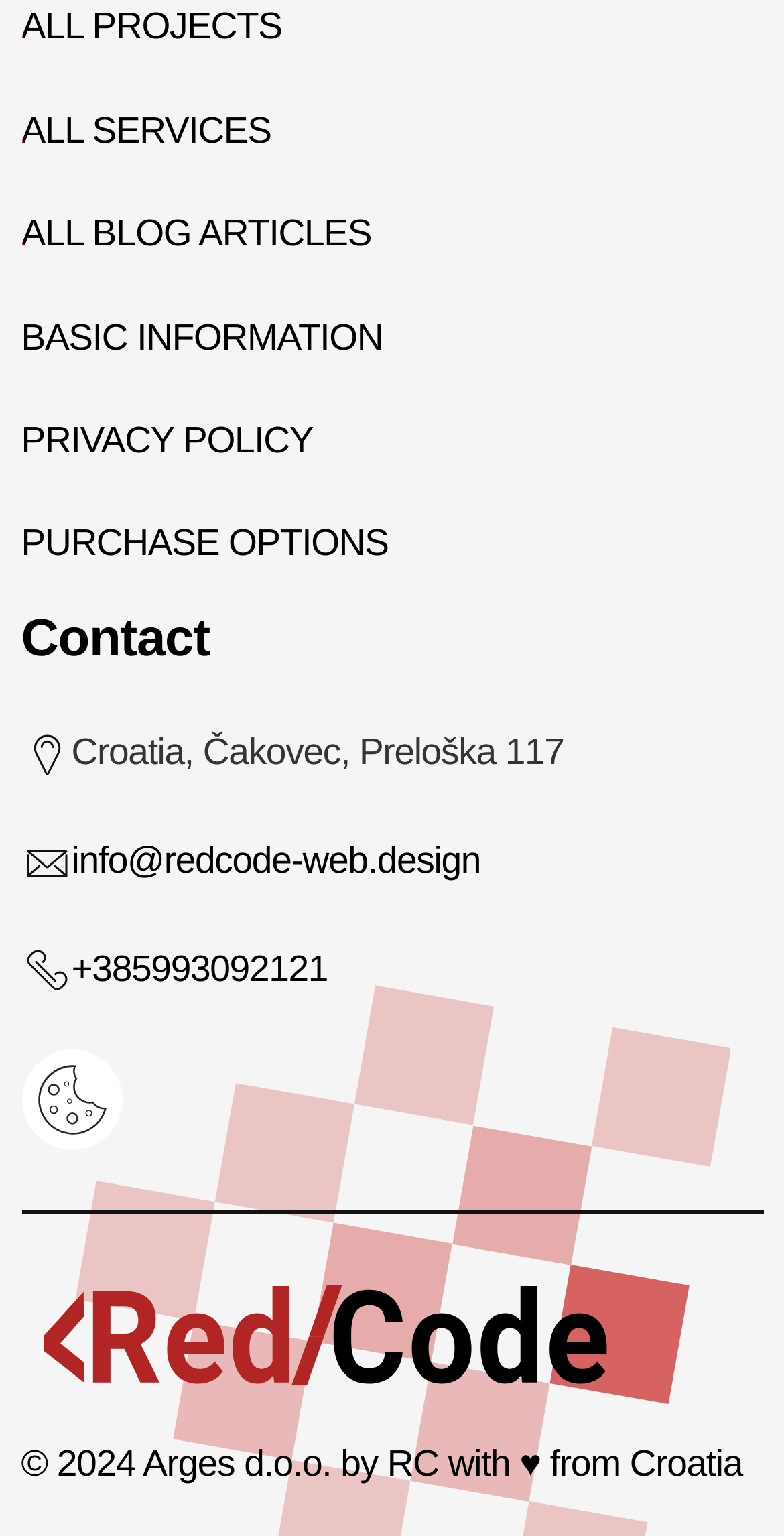Based on the description "info@redcode-web.design", find the bounding box of the specified UI element.

[0.091, 0.542, 0.613, 0.578]